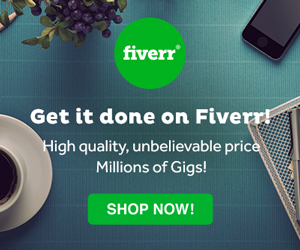What is the phrase that highlights the freelance opportunities on Fiverr?
With the help of the image, please provide a detailed response to the question.

The phrase 'Millions of Gigs!' highlights the vast array of freelance opportunities available on the Fiverr platform, showcasing the diversity of services offered.